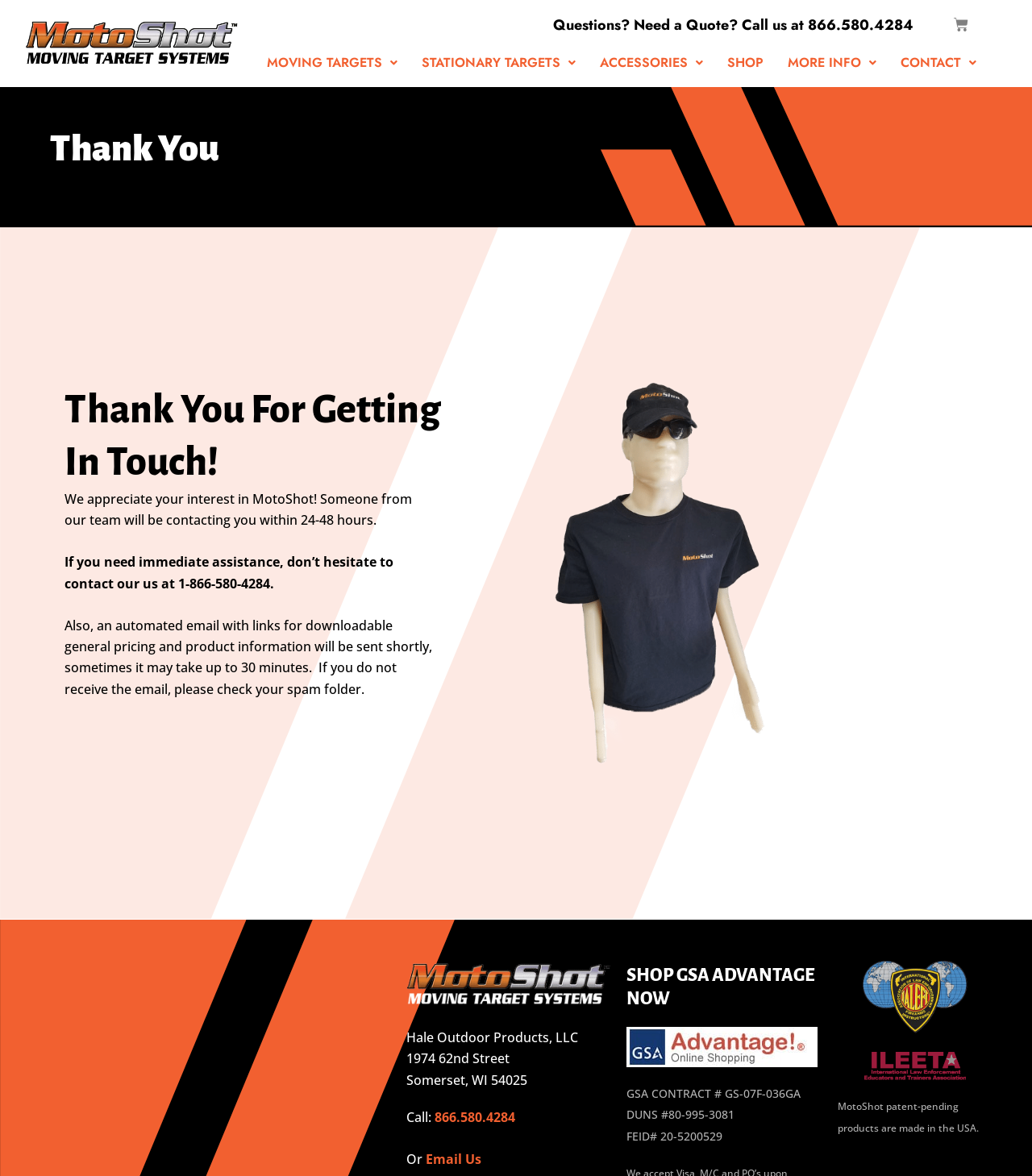Determine the coordinates of the bounding box that should be clicked to complete the instruction: "Click the CART link". The coordinates should be represented by four float numbers between 0 and 1: [left, top, right, bottom].

[0.901, 0.005, 0.962, 0.038]